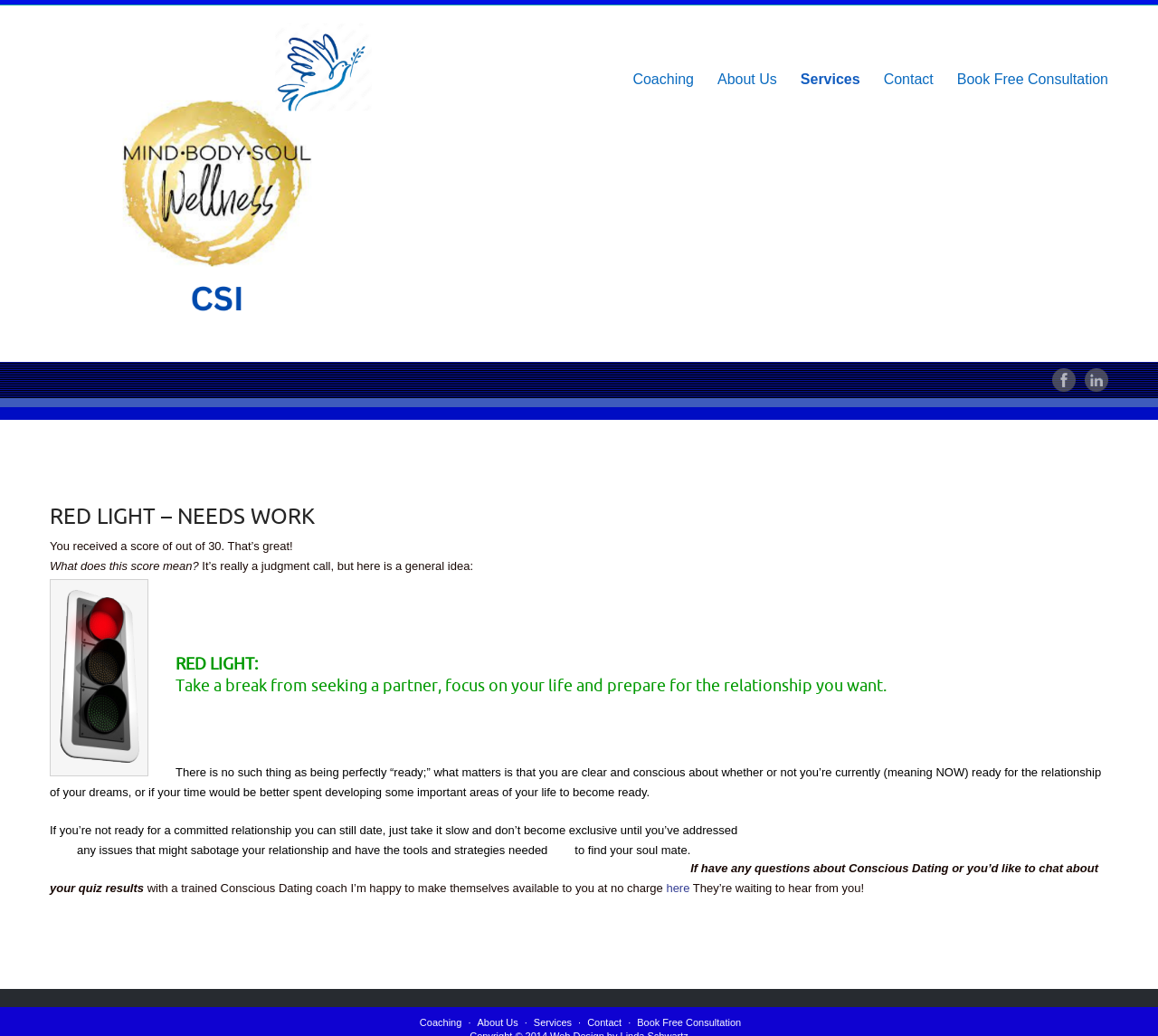Can you find the bounding box coordinates for the element to click on to achieve the instruction: "Click the 'Contact' link"?

[0.763, 0.051, 0.806, 0.102]